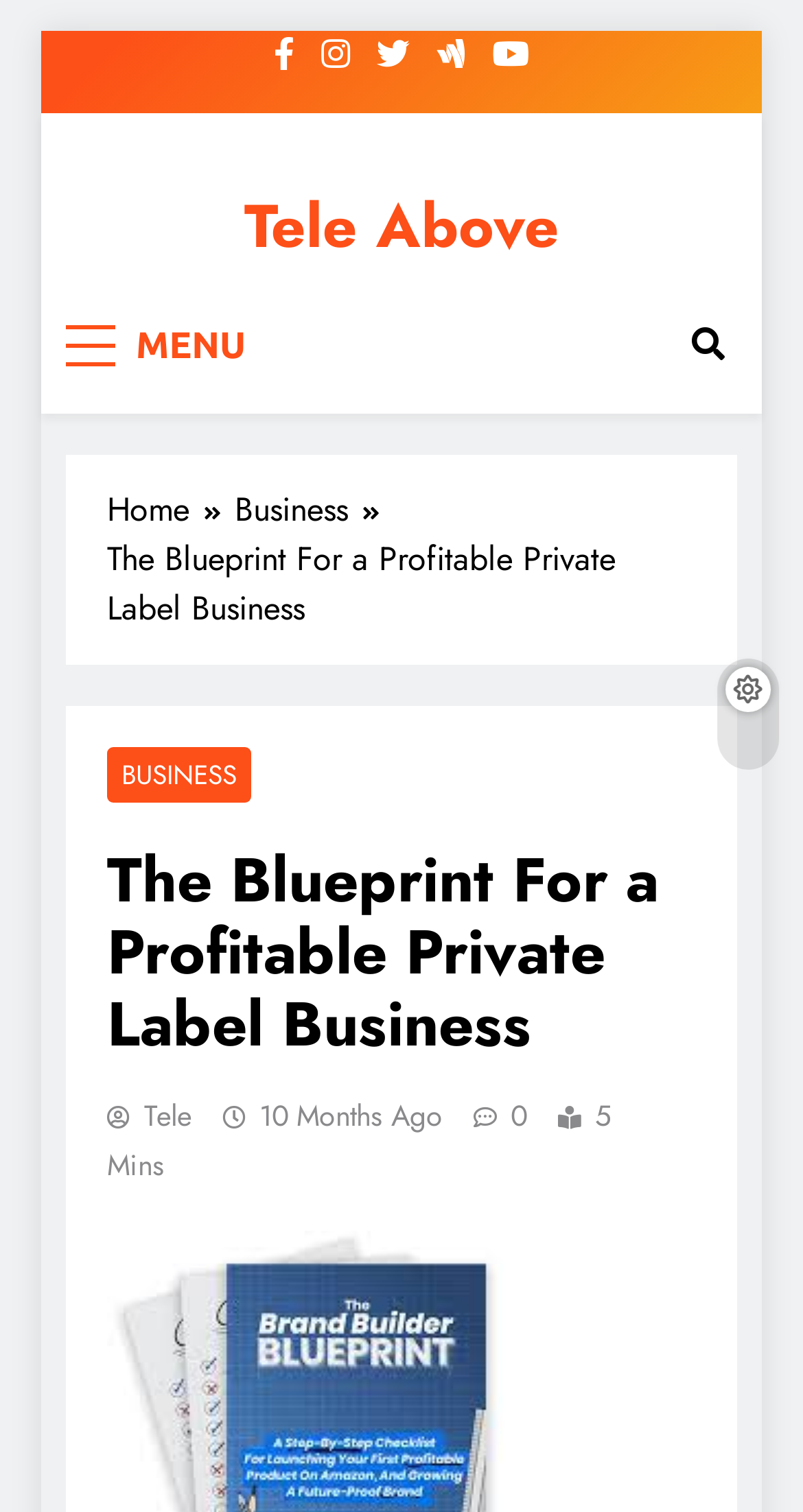Respond with a single word or phrase for the following question: 
What is the category of the current webpage?

Business